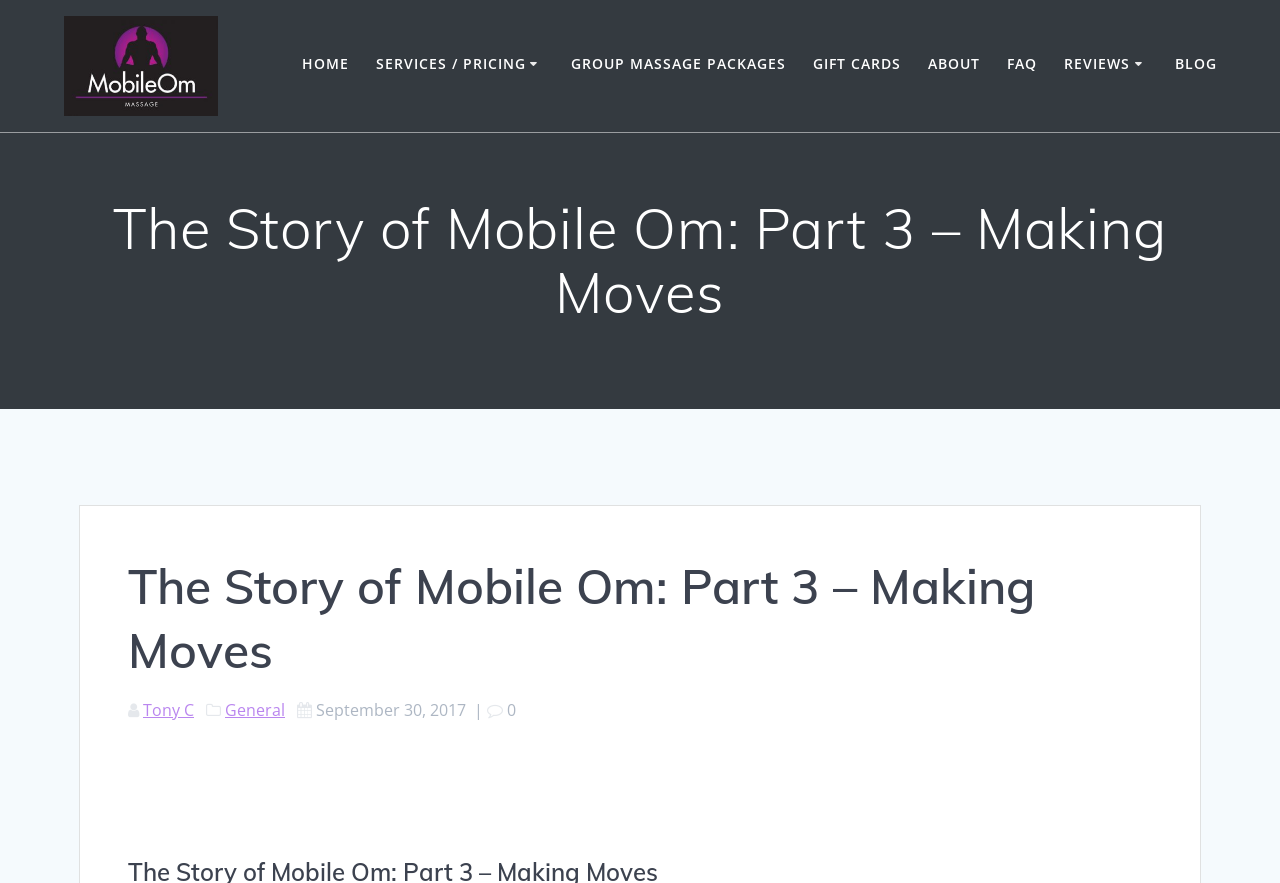How many review platforms are available?
Based on the visual details in the image, please answer the question thoroughly.

By examining the links under the 'REVIEWS' section, I can see that there are three review platforms available, which are 'Yelp', 'Facebook', and 'Google'.